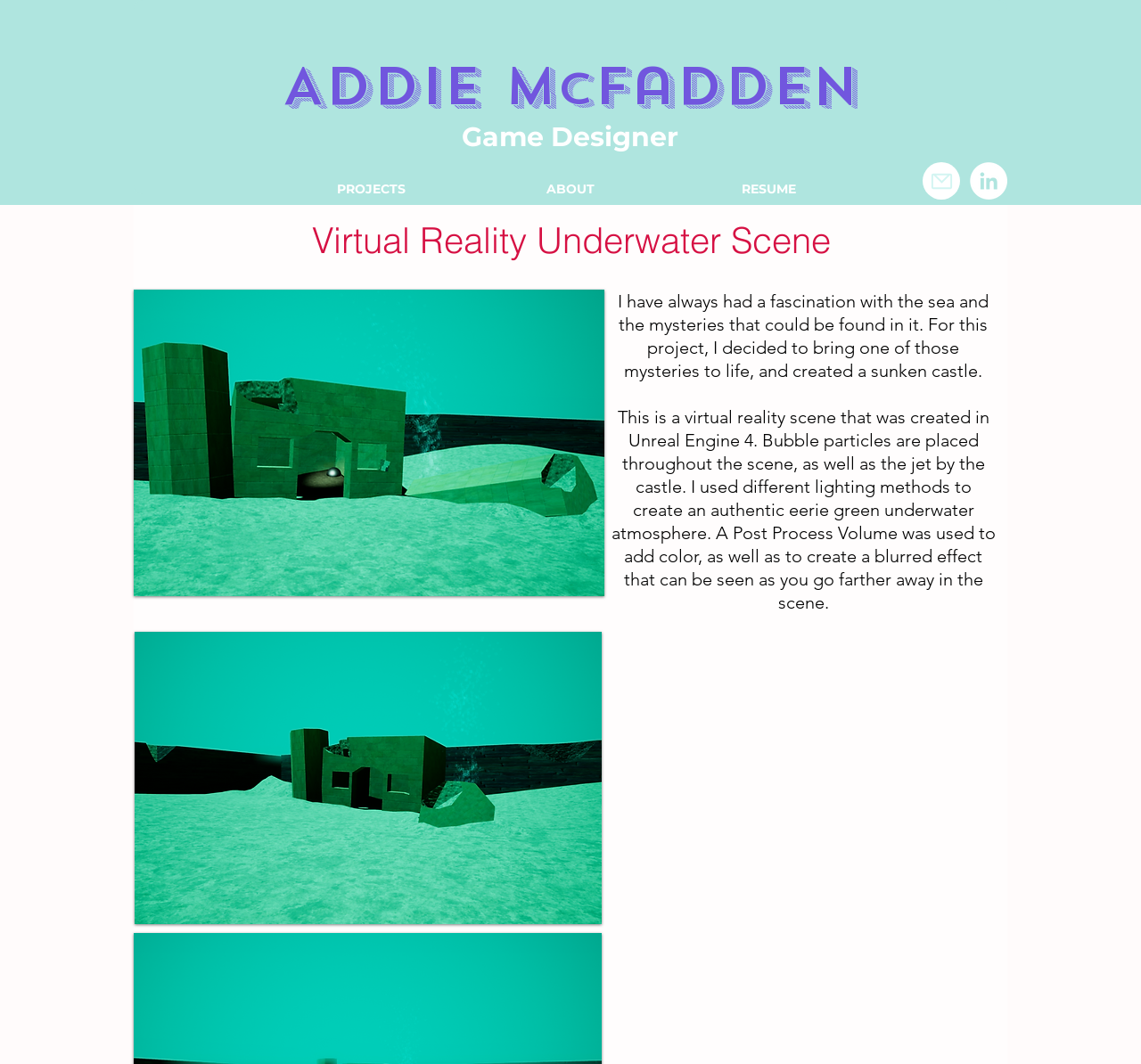What is the platform used to create the virtual reality scene? Please answer the question using a single word or phrase based on the image.

Unreal Engine 4